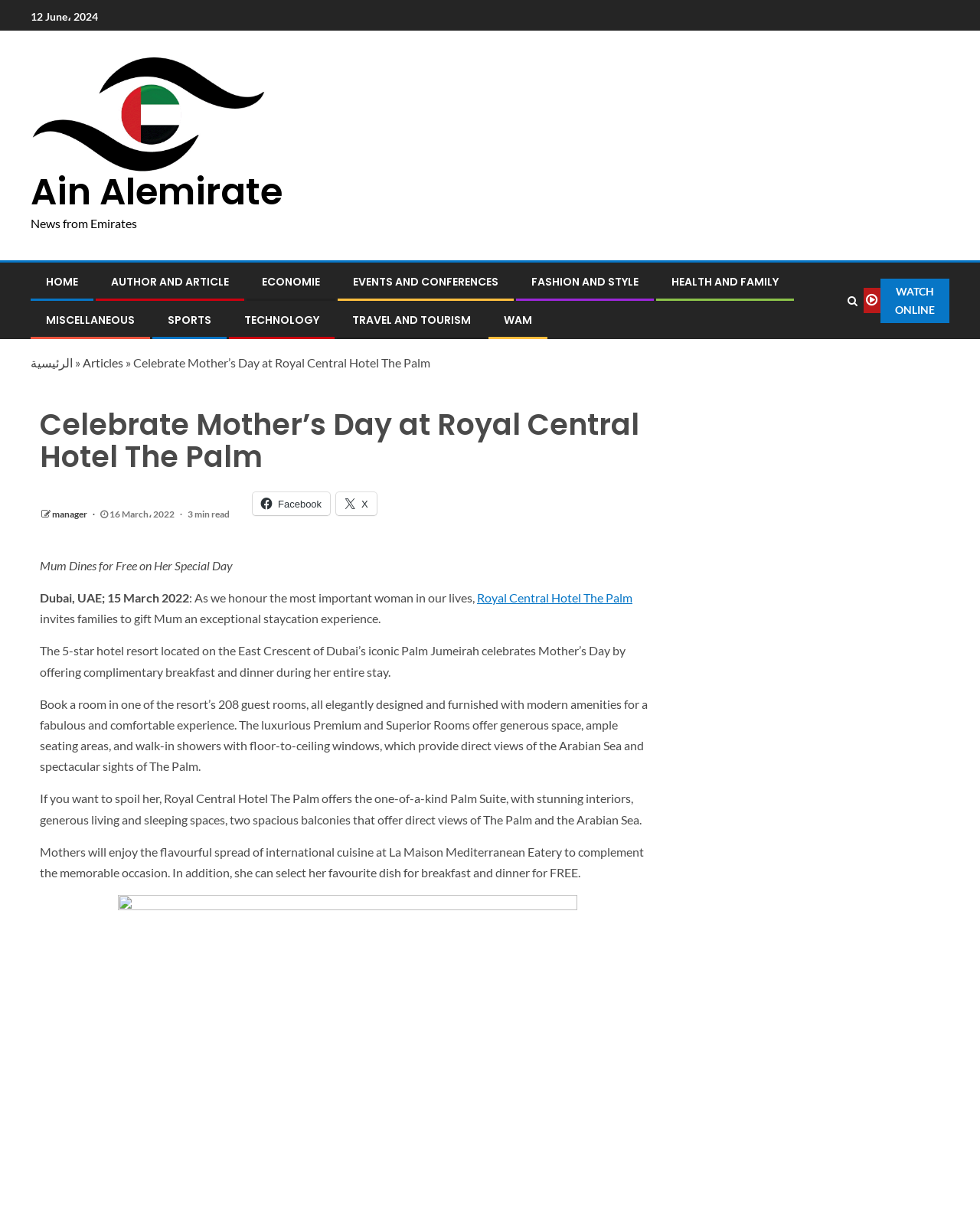What is the name of the restaurant mentioned in the article?
Using the visual information, reply with a single word or short phrase.

La Maison Mediterranean Eatery